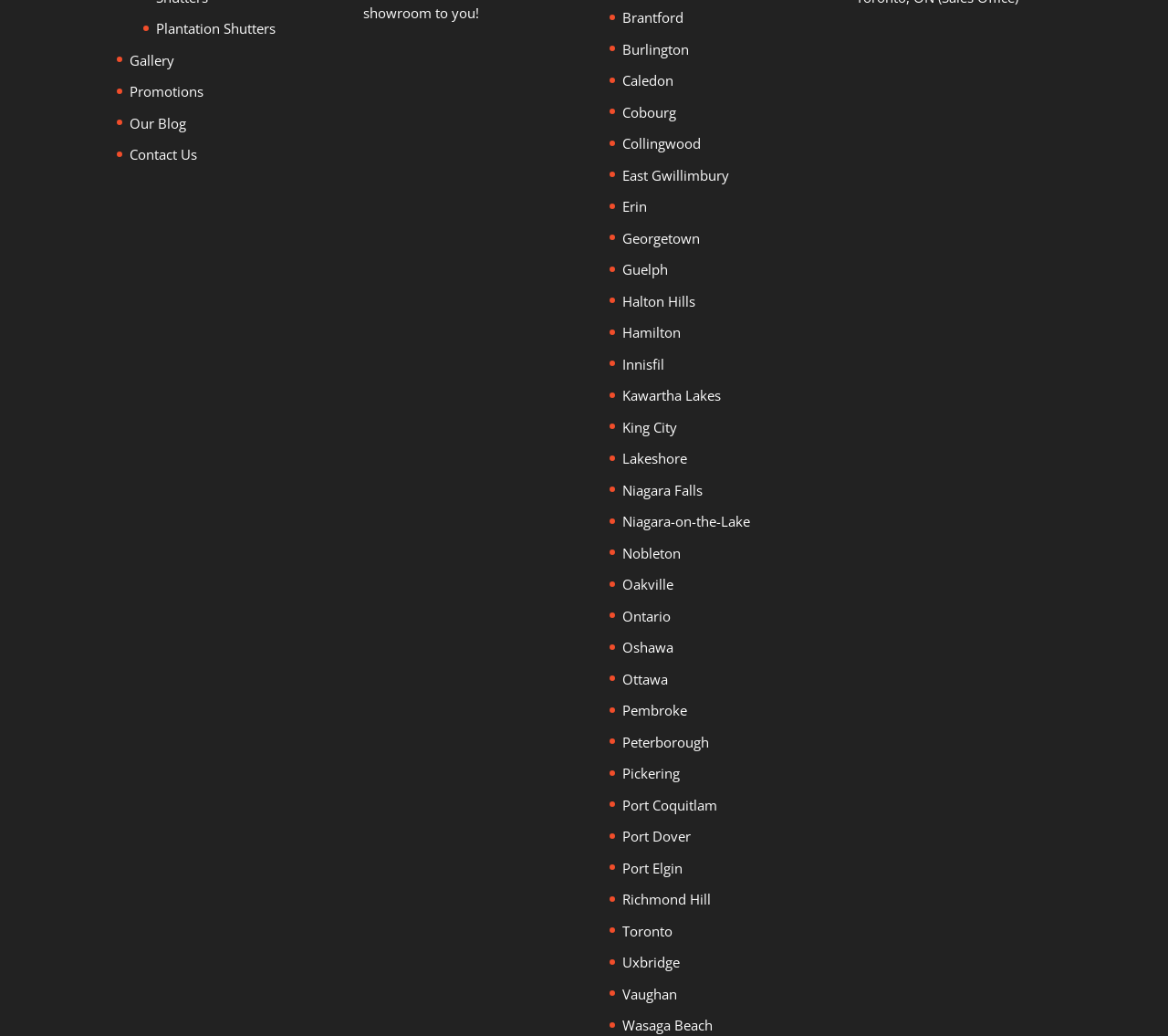Given the description: "Lakeshore", determine the bounding box coordinates of the UI element. The coordinates should be formatted as four float numbers between 0 and 1, [left, top, right, bottom].

[0.533, 0.434, 0.588, 0.451]